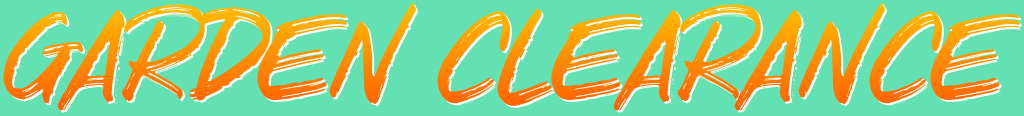Respond to the following query with just one word or a short phrase: 
Where are the garden and waste removal services located?

Rickmansworth, Hertfordshire